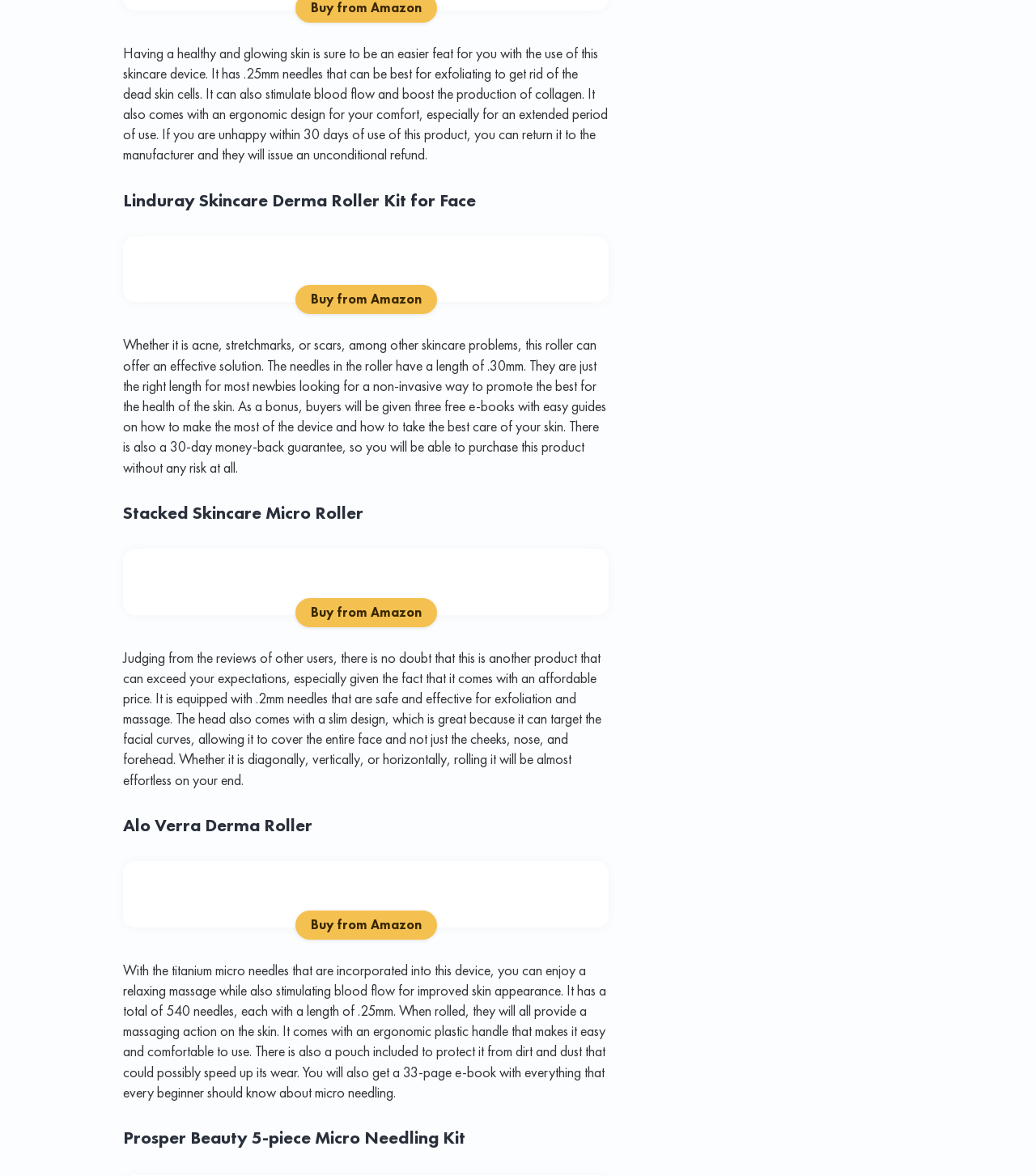Find the bounding box coordinates for the area that should be clicked to accomplish the instruction: "Search for a course".

None